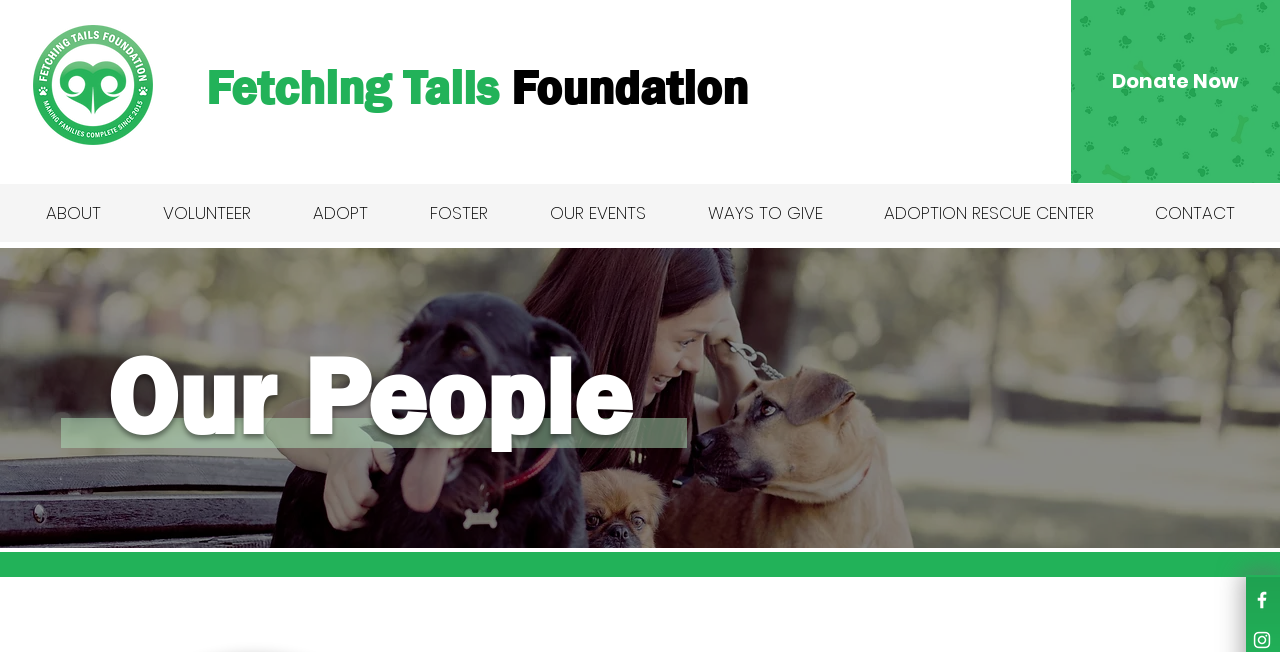Locate the bounding box of the UI element based on this description: "Kigali City Tour". Provide four float numbers between 0 and 1 as [left, top, right, bottom].

None